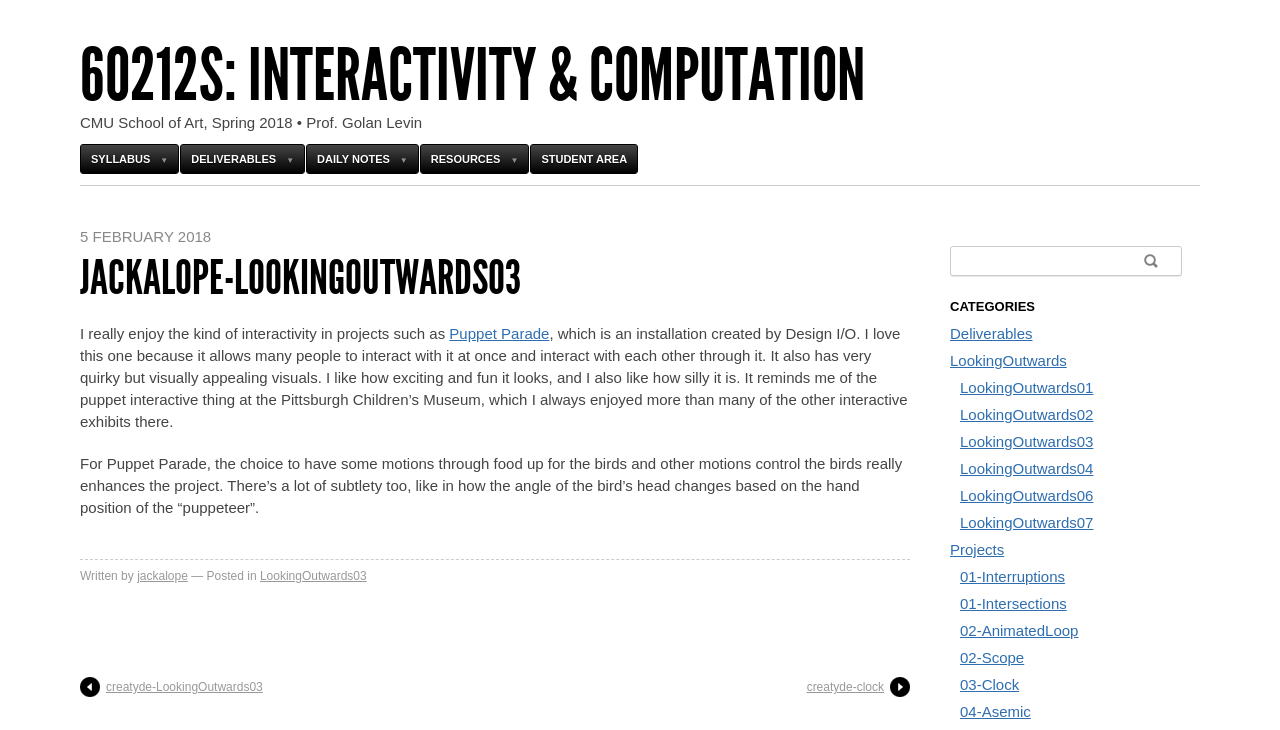Specify the bounding box coordinates for the region that must be clicked to perform the given instruction: "Check the 'CATEGORIES'".

[0.742, 0.405, 0.914, 0.436]